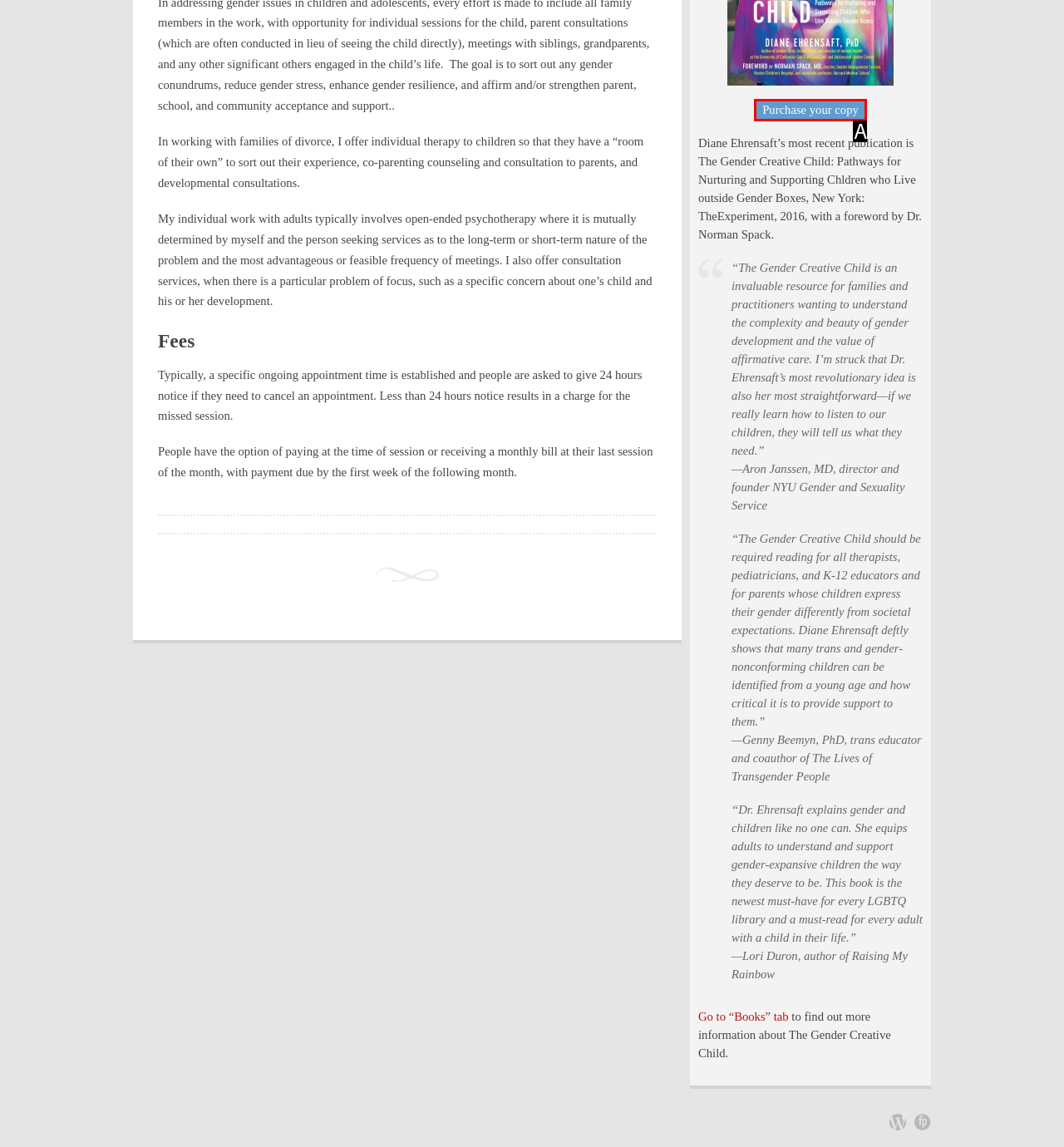Identify which option matches the following description: Purchase your copy
Answer by giving the letter of the correct option directly.

A